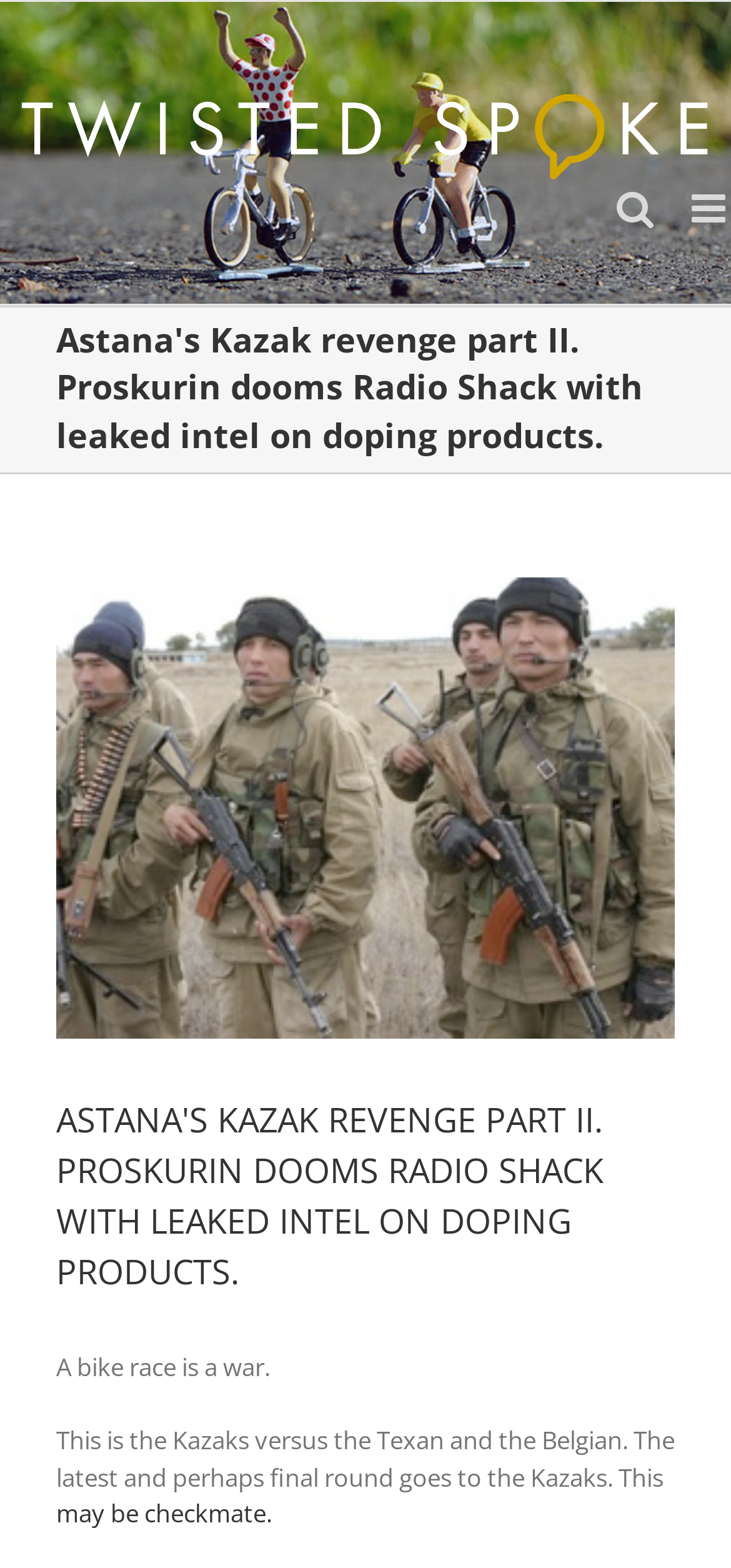Detail the various sections and features present on the webpage.

The webpage appears to be a blog post or article about a bike race, specifically focusing on the rivalry between the Kazaks, Texan, and Belgian teams. At the top left of the page, there is a logo for "Twisted Spoke" with a link to the website. Next to the logo, there are two links: "Toggle mobile menu" and "Toggle mobile search", which are likely used to navigate the website on mobile devices.

Below the logo and navigation links, there is a main heading that reads "Astana's Kazak revenge part II. Proskurin dooms Radio Shack with leaked intel on doping products." This heading is followed by a link to "Kazak mili" with a "View Larger Image" button next to it, suggesting that there is an image related to the Kazak team.

The main content of the page is divided into several paragraphs. The first paragraph starts with the sentence "A bike race is a war." and continues to describe the rivalry between the teams. The text is followed by a link that reads "may be checkmate." The overall layout of the page is simple, with a focus on the text content.